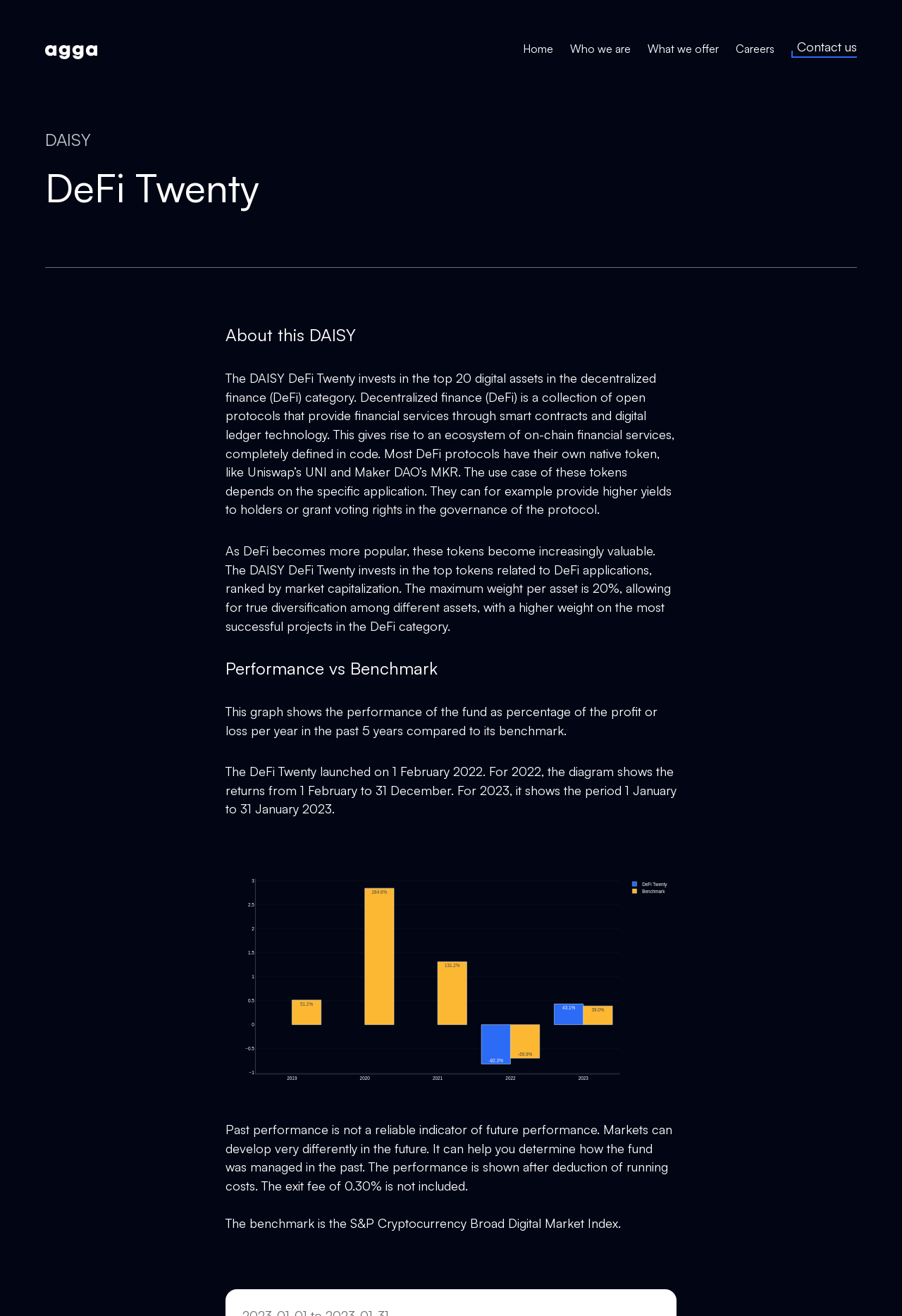What is the maximum weight per asset in the DAISY DeFi Twenty?
Examine the screenshot and reply with a single word or phrase.

20%